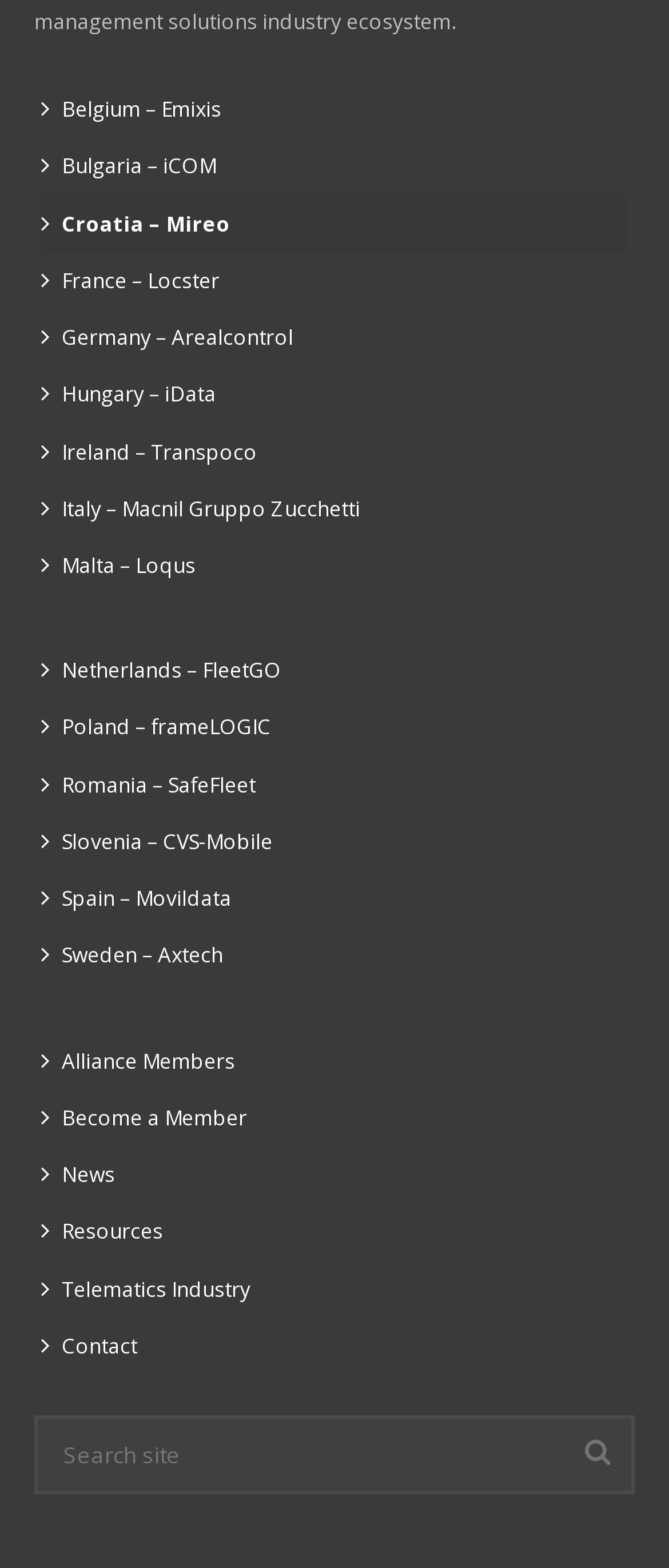Please identify the bounding box coordinates of the element that needs to be clicked to perform the following instruction: "Contact us".

[0.062, 0.84, 0.938, 0.876]